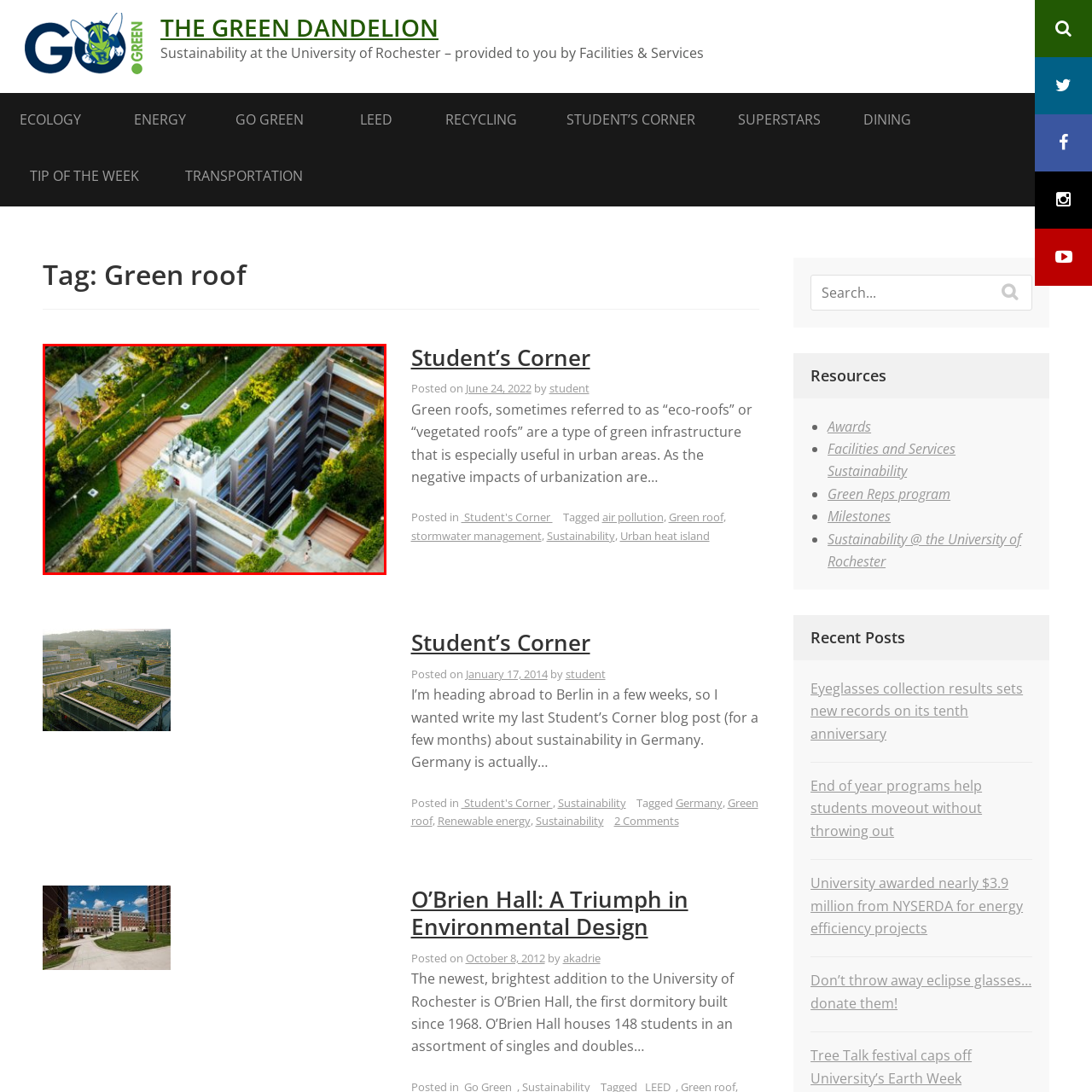Provide a detailed account of the visual content within the red-outlined section of the image.

A stunning bird's eye view of a green roof atop a modern urban building showcases the innovative integration of nature within the cityscape. The image captures lush greenery flourishing across the flat surfaces and terraces, demonstrating how vegetation can transform architectural spaces into vibrant ecosystems. Pathways meander through the greenery, inviting visitors to explore and appreciate the serene environment. This visual highlights the importance of sustainable design in urban areas, emphasizing how green roofs can contribute to ecological benefits, such as improved air quality and stormwater management, while also enhancing the aesthetic appeal of city structures.